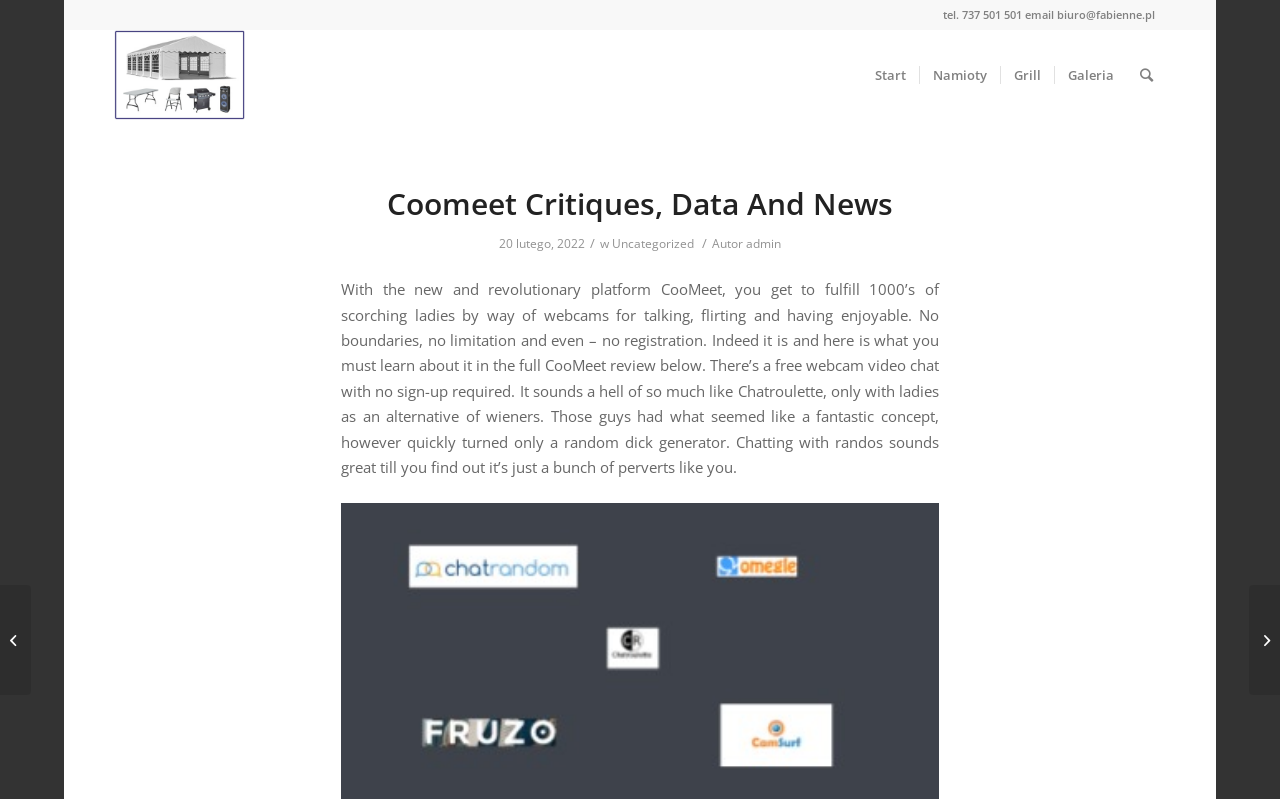What is the category of the article?
Using the information from the image, answer the question thoroughly.

The category can be found in the link element with bounding box coordinates [0.478, 0.294, 0.542, 0.315], which is part of the header section.